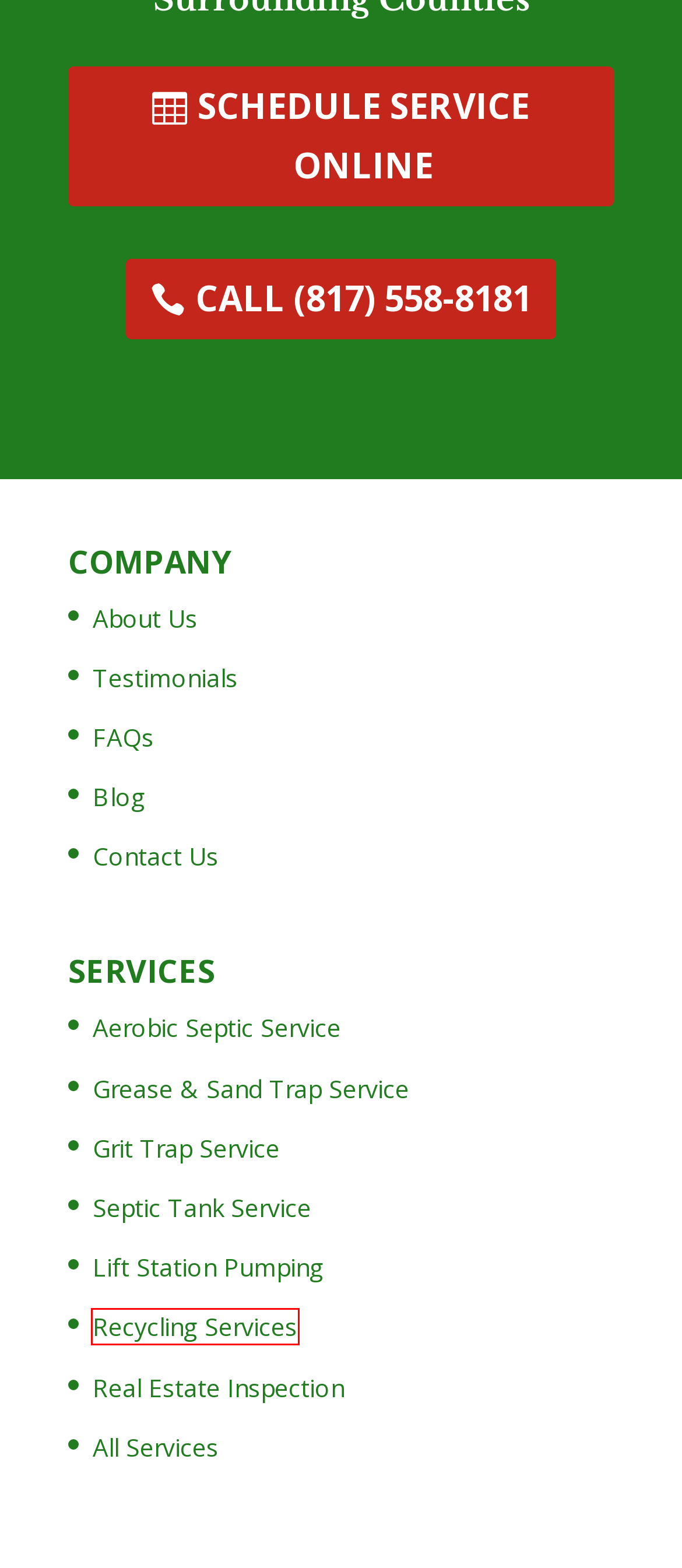Given a screenshot of a webpage with a red bounding box highlighting a UI element, choose the description that best corresponds to the new webpage after clicking the element within the red bounding box. Here are your options:
A. Lift Station Pumping Fort Worth TX - Harrington Environmental Services, LLC
B. Harrington Blog - Harrington Environmental Services, LLC
C. Real Estate Inspection Services Fort Worth TX - Harrington Environmental Services, LLC
D. Grit Trap Cleaning & Pumping Services Fort Worth TX - Harrington Environmental Services, LLC
E. Grease & Sand Trap Service Fort Worth TX - Harrington Environmental Services, LLC
F. Environmental Waste Services Fort Worth TX - Harrington Environmental Services, LLC
G. Septic Tank Service Fort Worth TX - Harrington Environmental Services, LLC
H. Recycling Services Fort Worth TX - Harrington Environmental Services, LLC

H